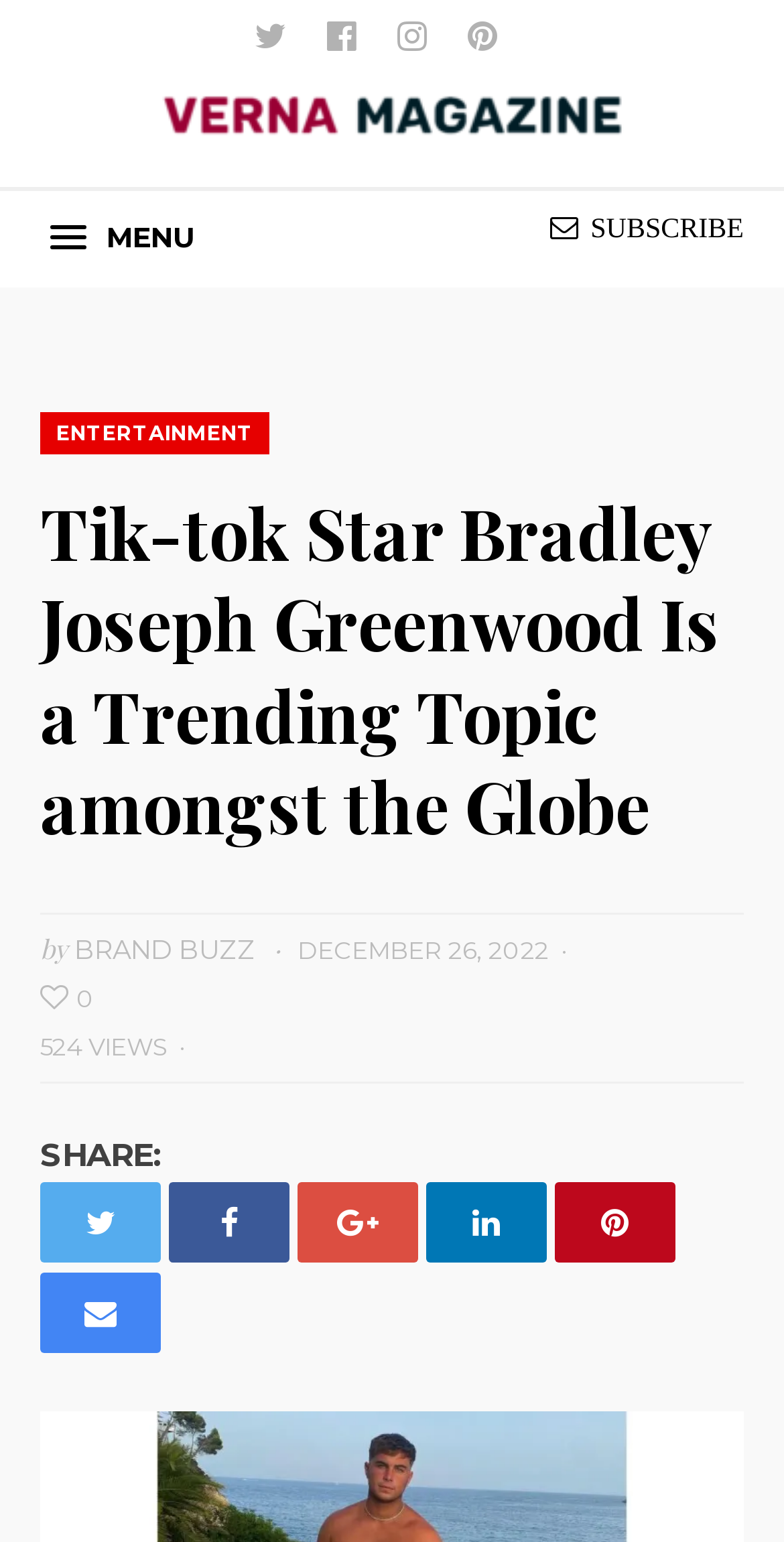What is the category of the article?
Provide a fully detailed and comprehensive answer to the question.

I found the category of the article in the header section, which is ENTERTAINMENT.